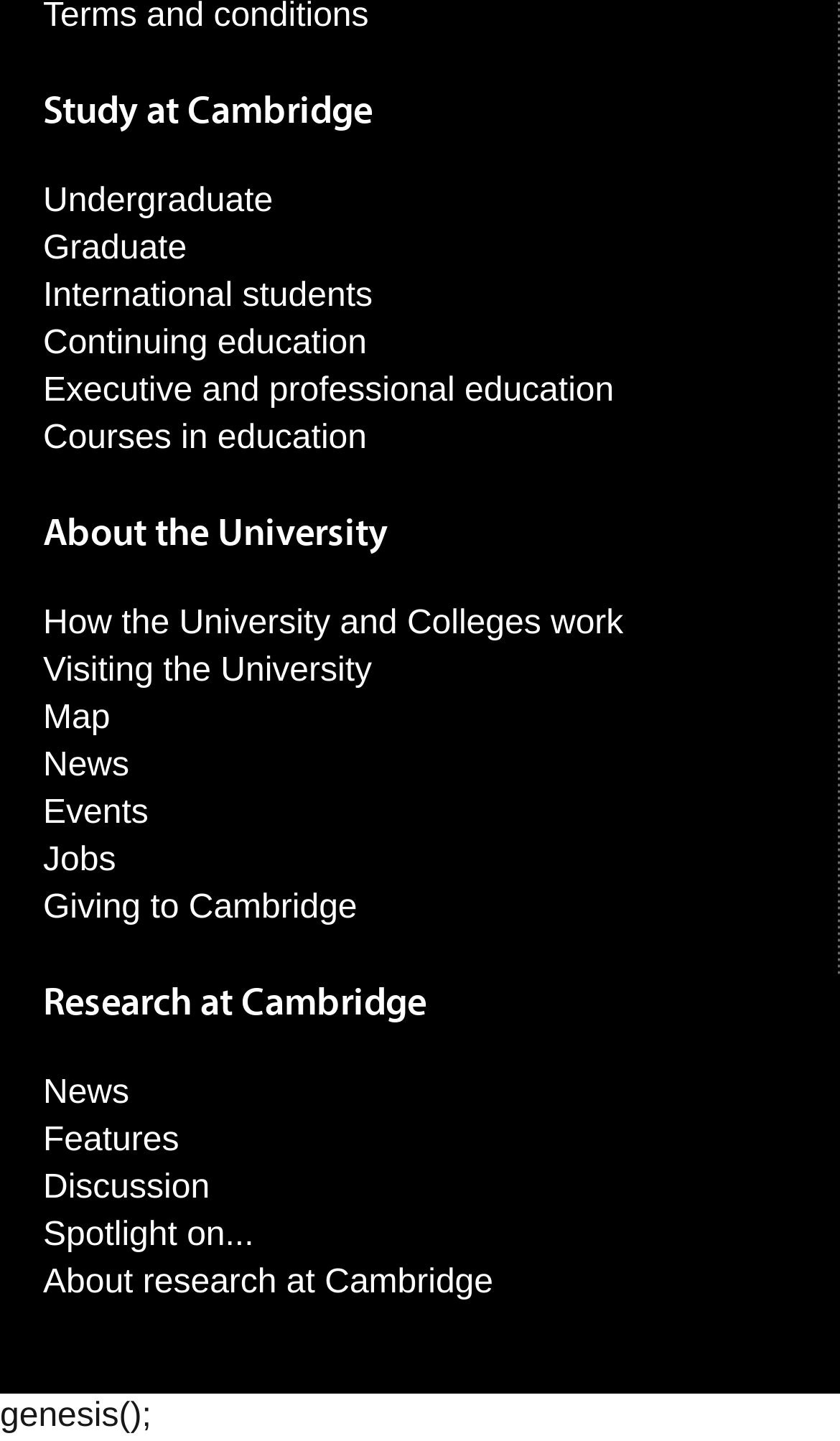Determine the bounding box coordinates of the region I should click to achieve the following instruction: "Learn about Research at Cambridge". Ensure the bounding box coordinates are four float numbers between 0 and 1, i.e., [left, top, right, bottom].

[0.051, 0.678, 0.508, 0.727]